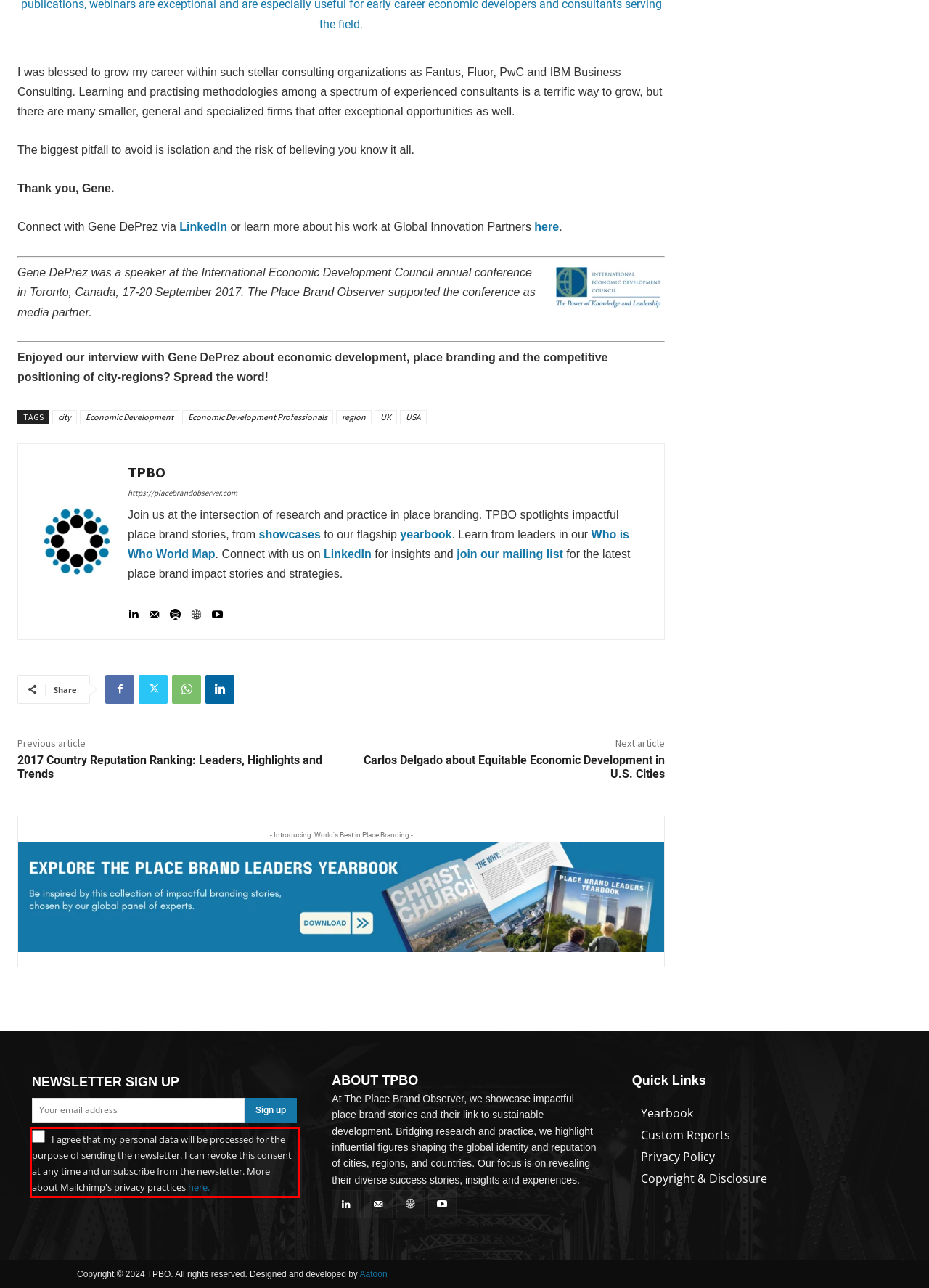Identify and extract the text within the red rectangle in the screenshot of the webpage.

I agree that my personal data will be processed for the purpose of sending the newsletter. I can revoke this consent at any time and unsubscribe from the newsletter. More about Mailchimp's privacy practices here.